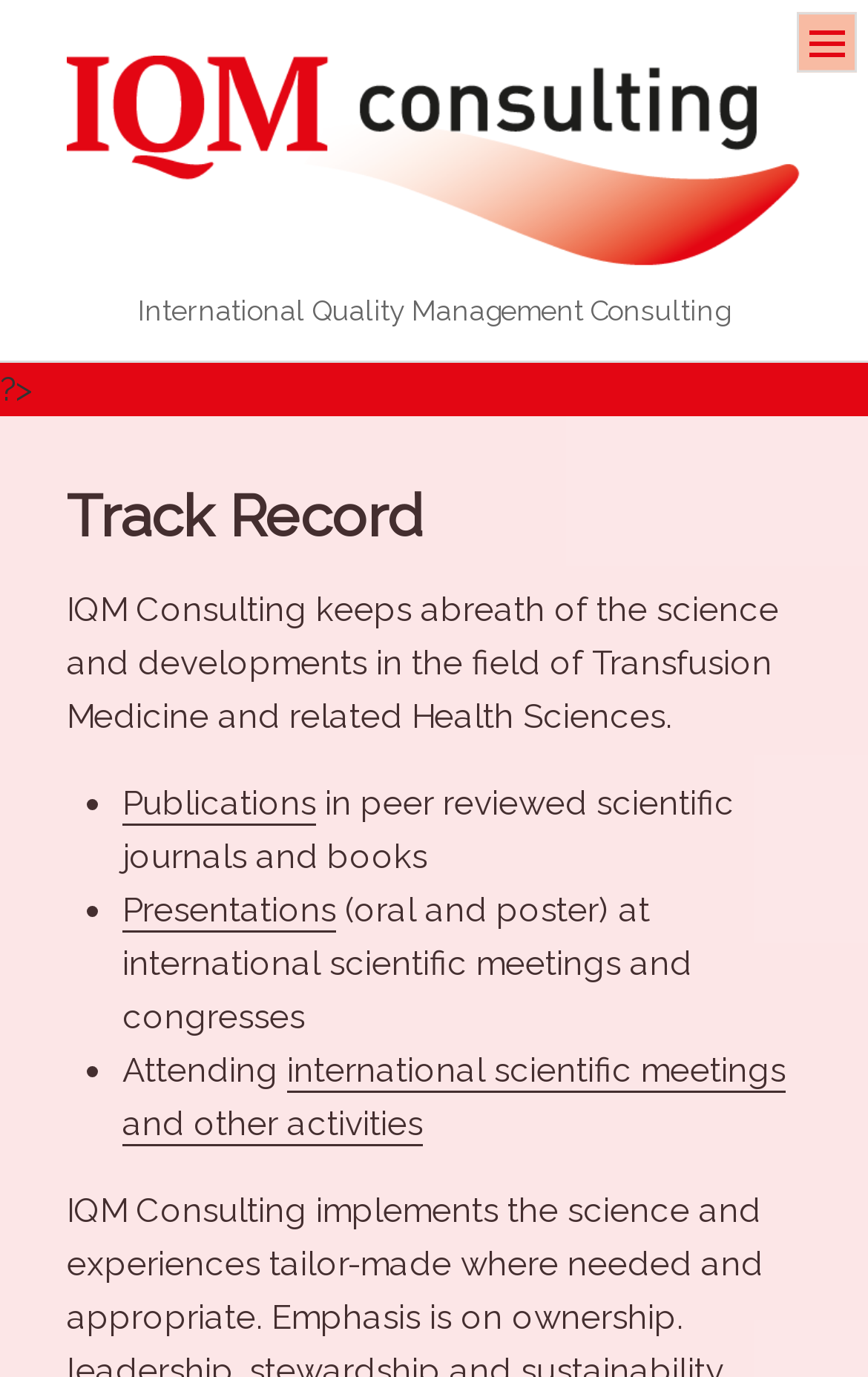How many types of activities are listed on the webpage?
Using the image, respond with a single word or phrase.

3